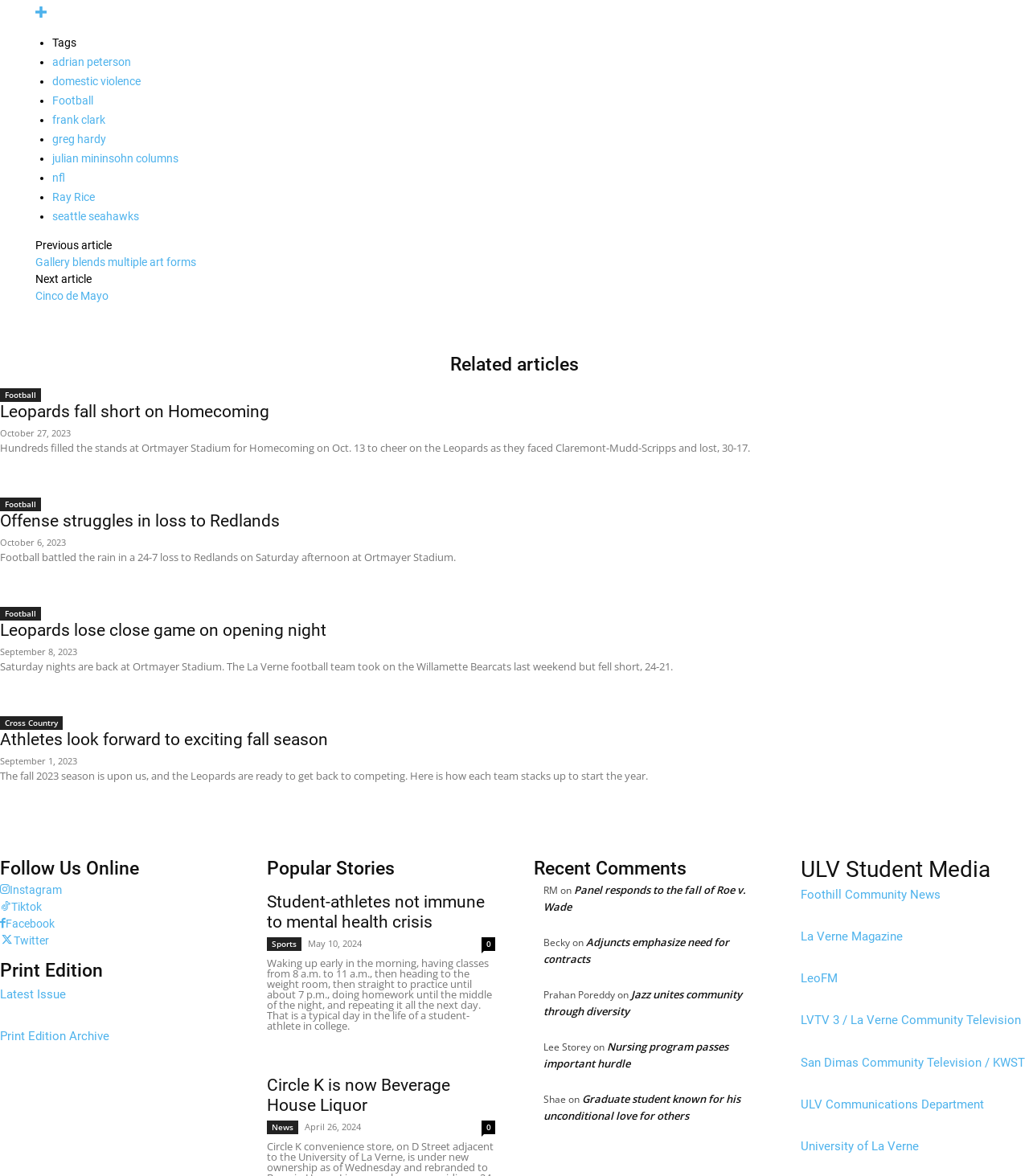What is the topic of the article 'Student-athletes not immune to mental health crisis'?
Answer with a single word or short phrase according to what you see in the image.

Mental health